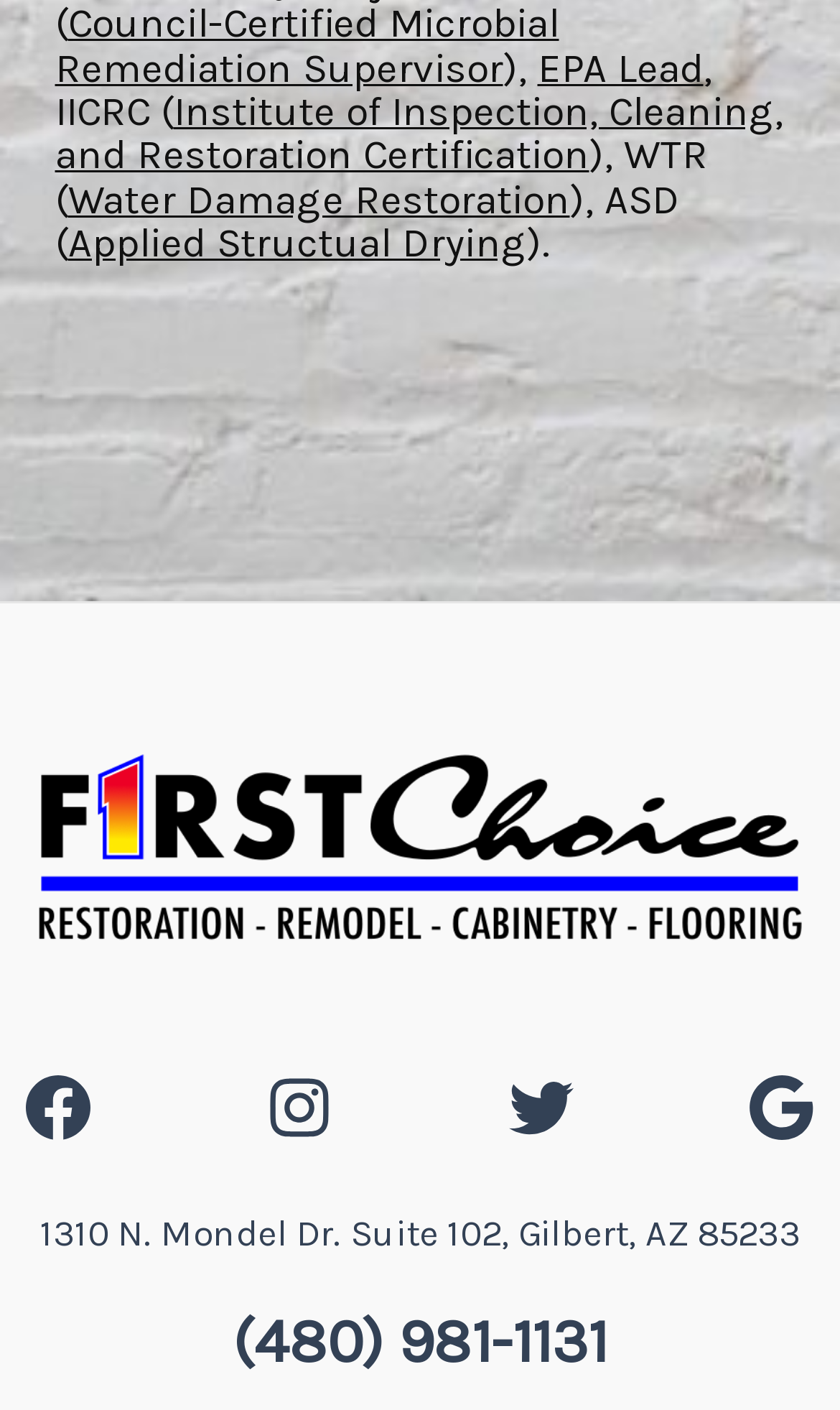Could you locate the bounding box coordinates for the section that should be clicked to accomplish this task: "Navigate to Plastic Injection Molding".

None